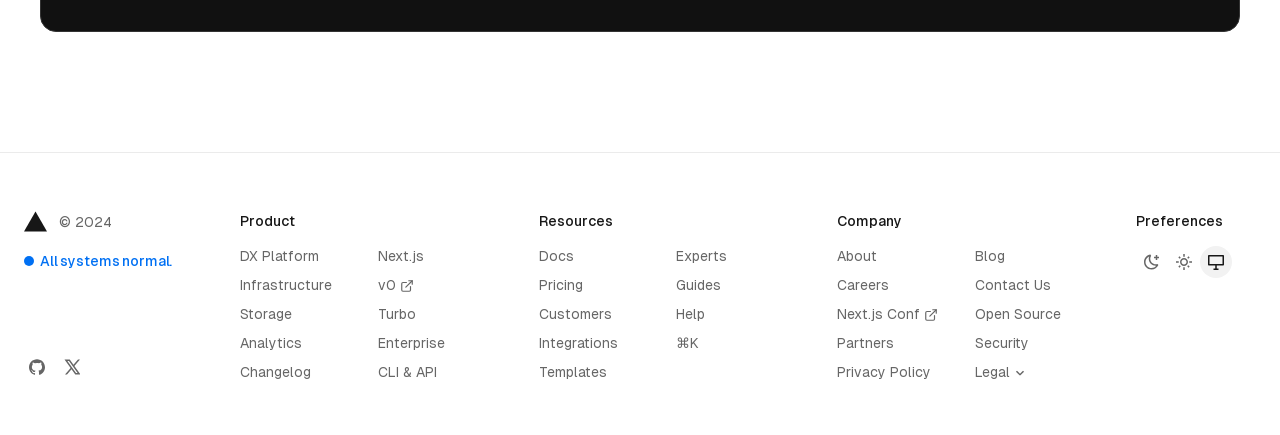Highlight the bounding box coordinates of the element that should be clicked to carry out the following instruction: "Go to GitHub". The coordinates must be given as four float numbers ranging from 0 to 1, i.e., [left, top, right, bottom].

[0.02, 0.818, 0.038, 0.869]